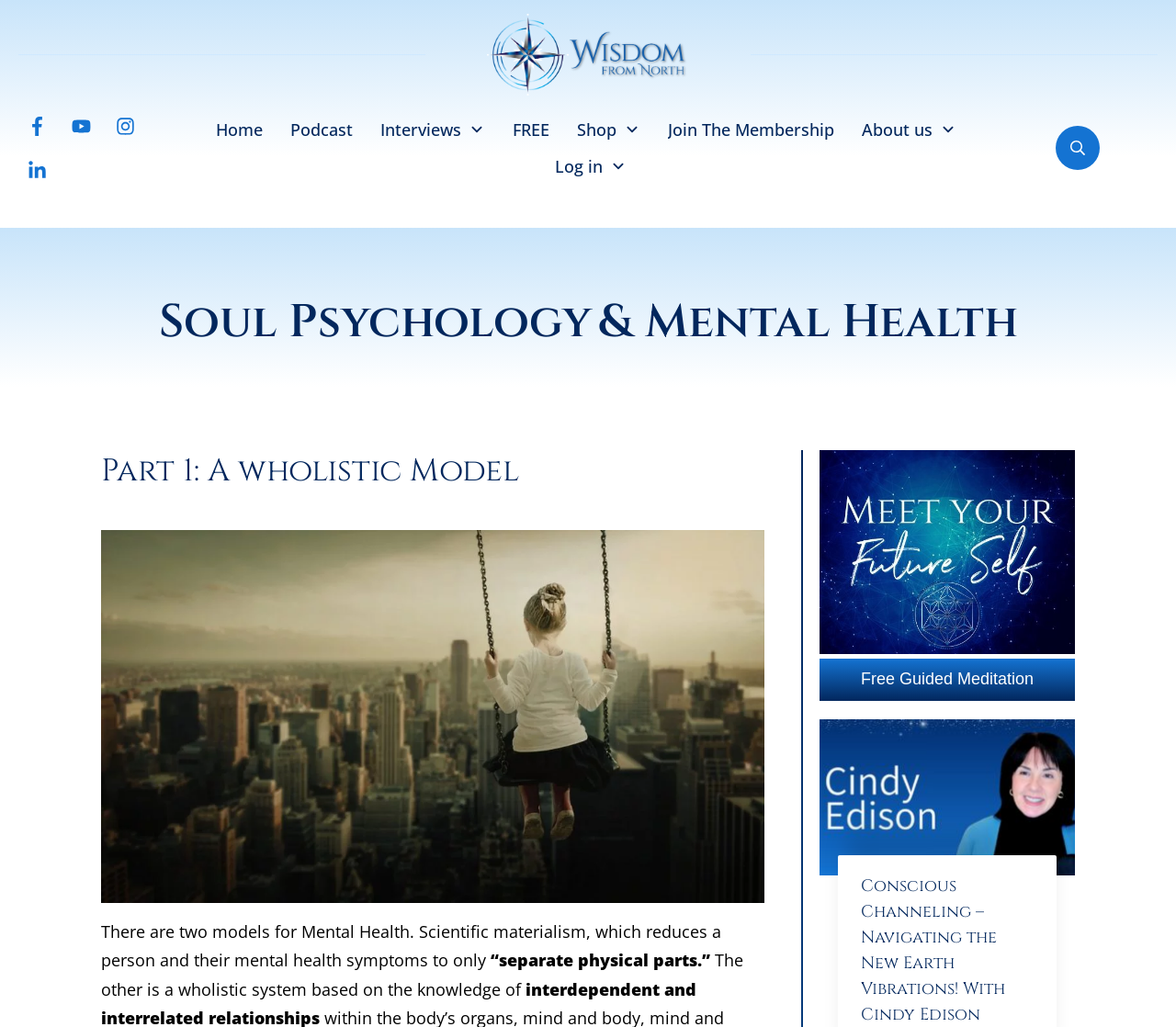Detail the webpage's structure and highlights in your description.

The webpage is about Soul Psychology and Mental Health, with a focus on a wholistic model. At the top, there is a logo on the left side, accompanied by a horizontal separator. On the right side, there are several links with corresponding images, including "Home", "Podcast", "Interviews", "FREE", "Shop", "Join The Membership", "About us", and "Log in". 

Below the top section, there is a search bar with a button on the right side. 

The main content of the webpage is divided into two sections. The first section has a heading "Soul Psychology & Mental Health" and a subheading "Part 1: A wholistic Model". Below the subheading, there is a figure, followed by three paragraphs of text that discuss two models for Mental Health: scientific materialism and a wholistic system. 

The second section has a link to "Future self" with an accompanying image, and a table with two links: "Free Guided Meditation" and another link with a longer text "Conscious Channeling – Navigating the New Earth Vibrations! With Cindy Edison".